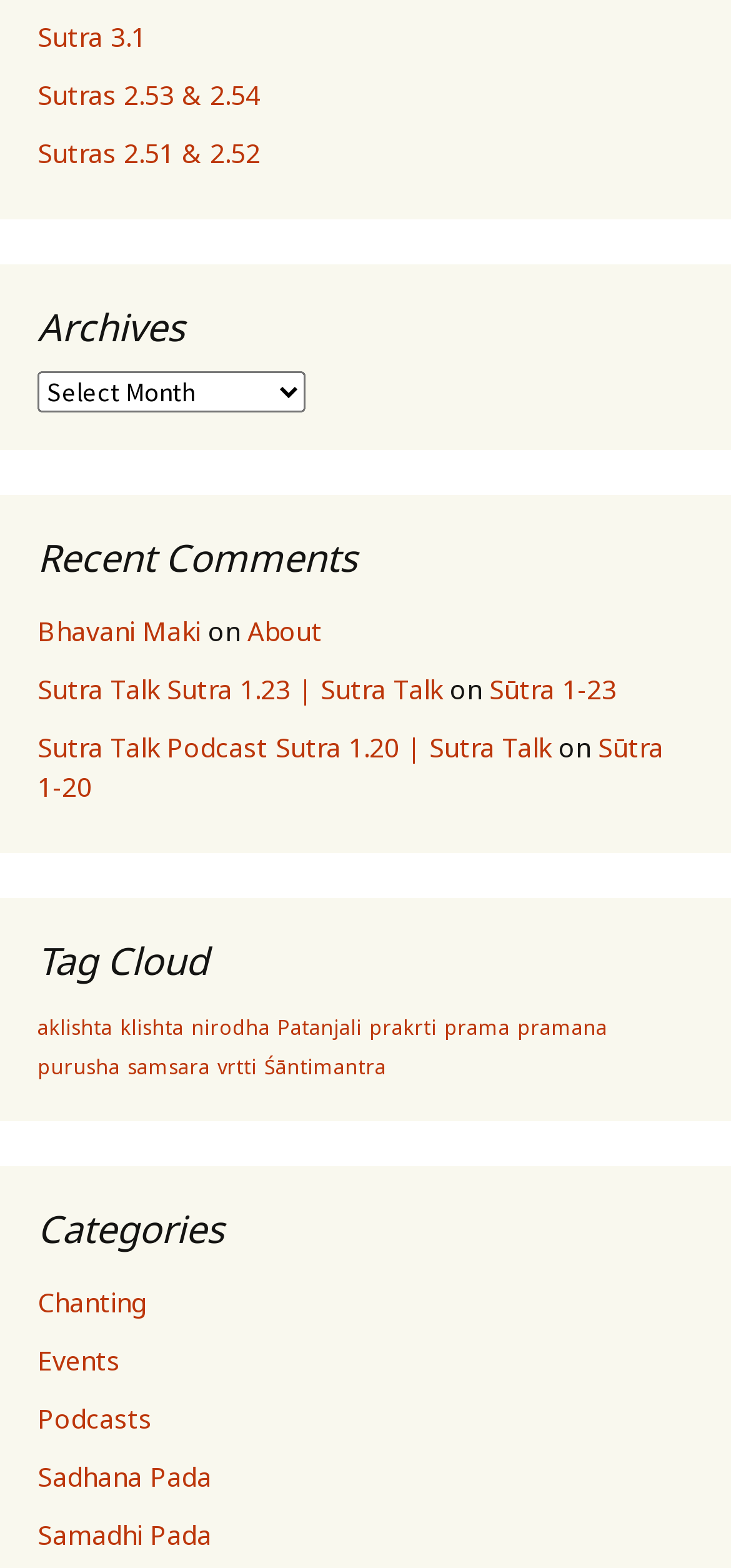Answer the following in one word or a short phrase: 
What is the title of the third link under 'Recent Comments'?

About